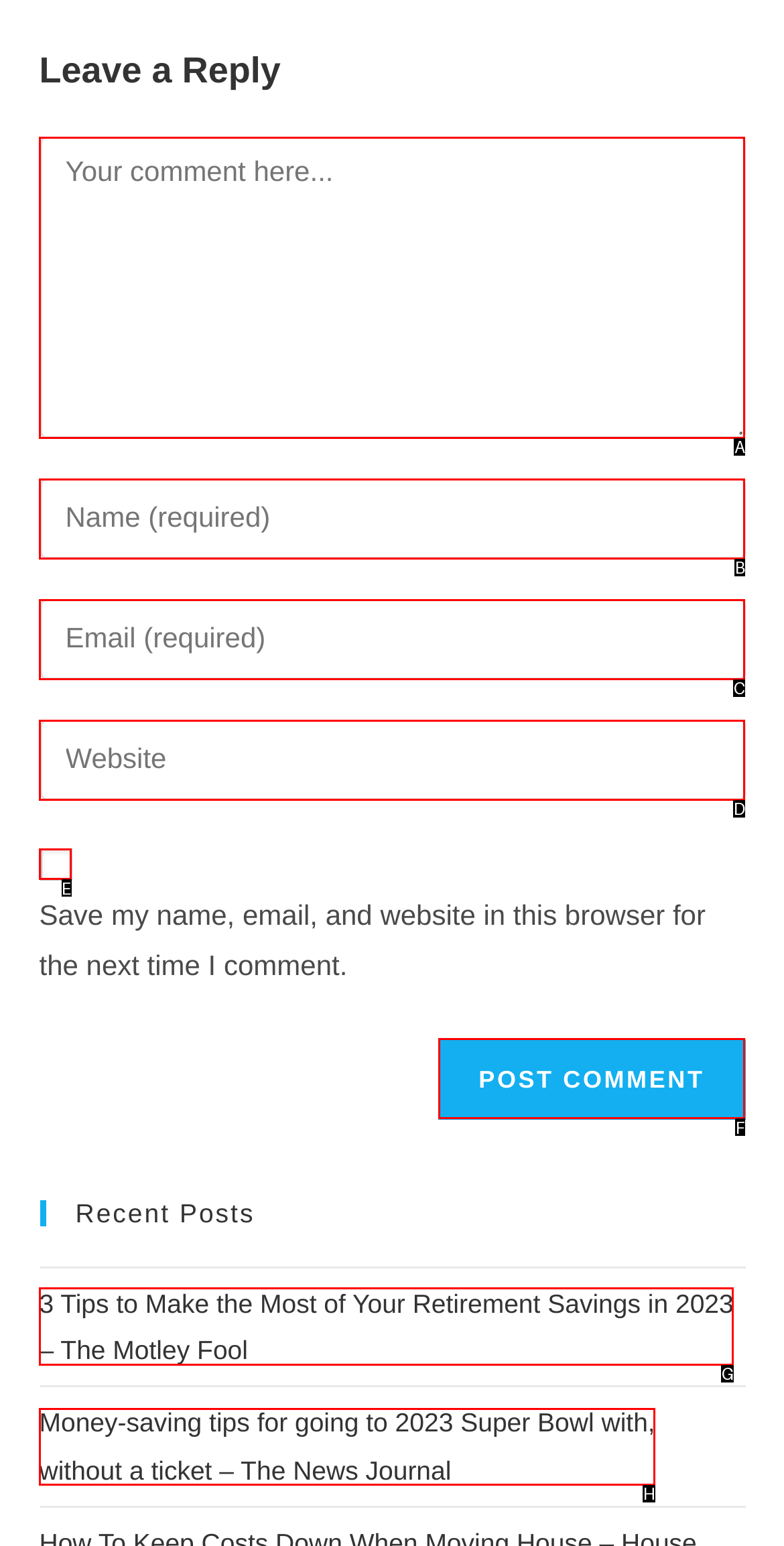Determine which UI element you should click to perform the task: Check the option to save your information
Provide the letter of the correct option from the given choices directly.

E